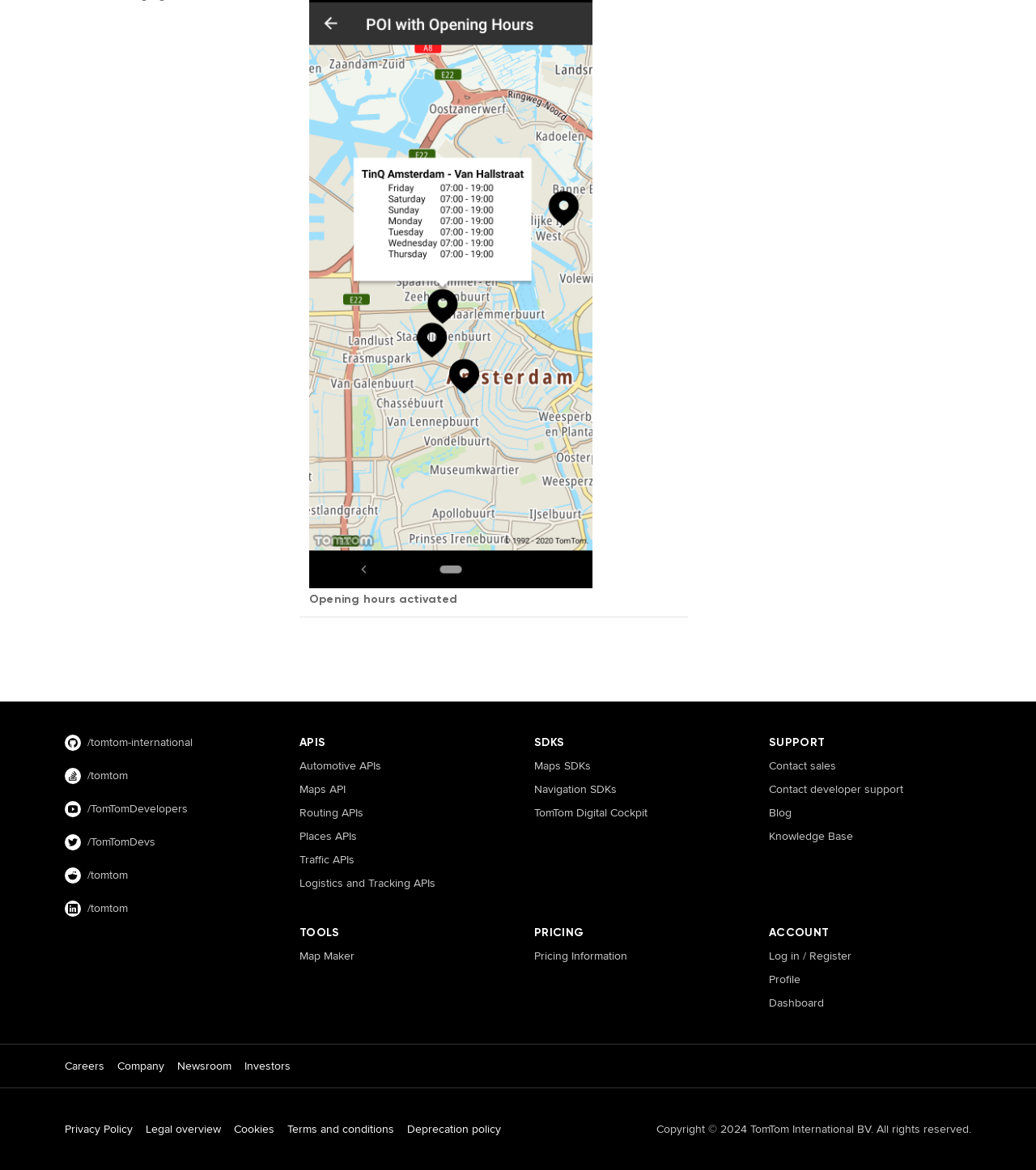Identify the bounding box coordinates necessary to click and complete the given instruction: "Click API Reference".

[0.072, 0.011, 0.245, 0.041]